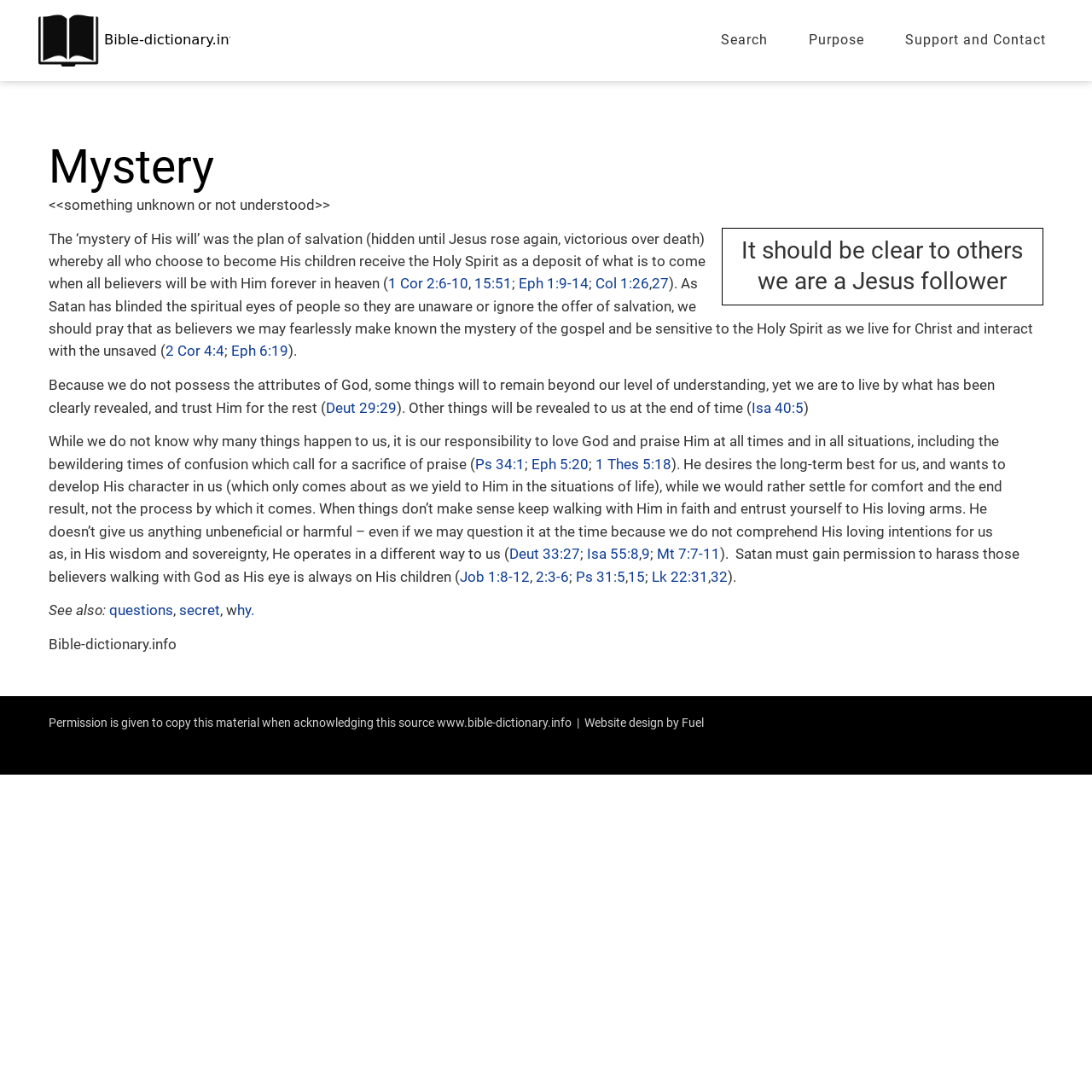Create a detailed summary of all the visual and textual information on the webpage.

This webpage is a Bible dictionary page focused on the topic of "Mystery". At the top, there is a logo on the left and a navigation menu on the right with links to "Search", "Purpose", and "Support and Contact". 

Below the navigation menu, there is a main article section that takes up most of the page. The article is divided into several sections, each with a heading and multiple paragraphs of text. The first heading is "Mystery", followed by a brief description of the concept. The text is interspersed with links to various Bible verses, such as "1 Cor 2:6-10" and "Eph 1:9-14", which provide additional context and supporting evidence for the discussion.

The article continues with a section on the importance of living as a Jesus follower, with links to verses like "2 Cor 4:4" and "Eph 6:19". The next section discusses the limitations of human understanding and the importance of trusting in God's plan, with references to verses like "Deut 29:29" and "Isa 40:5".

The article also touches on the theme of praising God in all circumstances, with links to verses like "Ps 34:1" and "Eph 5:20". It emphasizes the importance of yielding to God's will and trusting in His loving intentions, even when things don't make sense. The section concludes with a discussion of Satan's role in the lives of believers, with references to verses like "Job 1:8-12" and "Lk 22:31".

At the bottom of the page, there is a "See also" section with links to related topics like "questions", "secret", and "why". The footer section contains a copyright notice, a link to the website's homepage, and a credit for the website design.